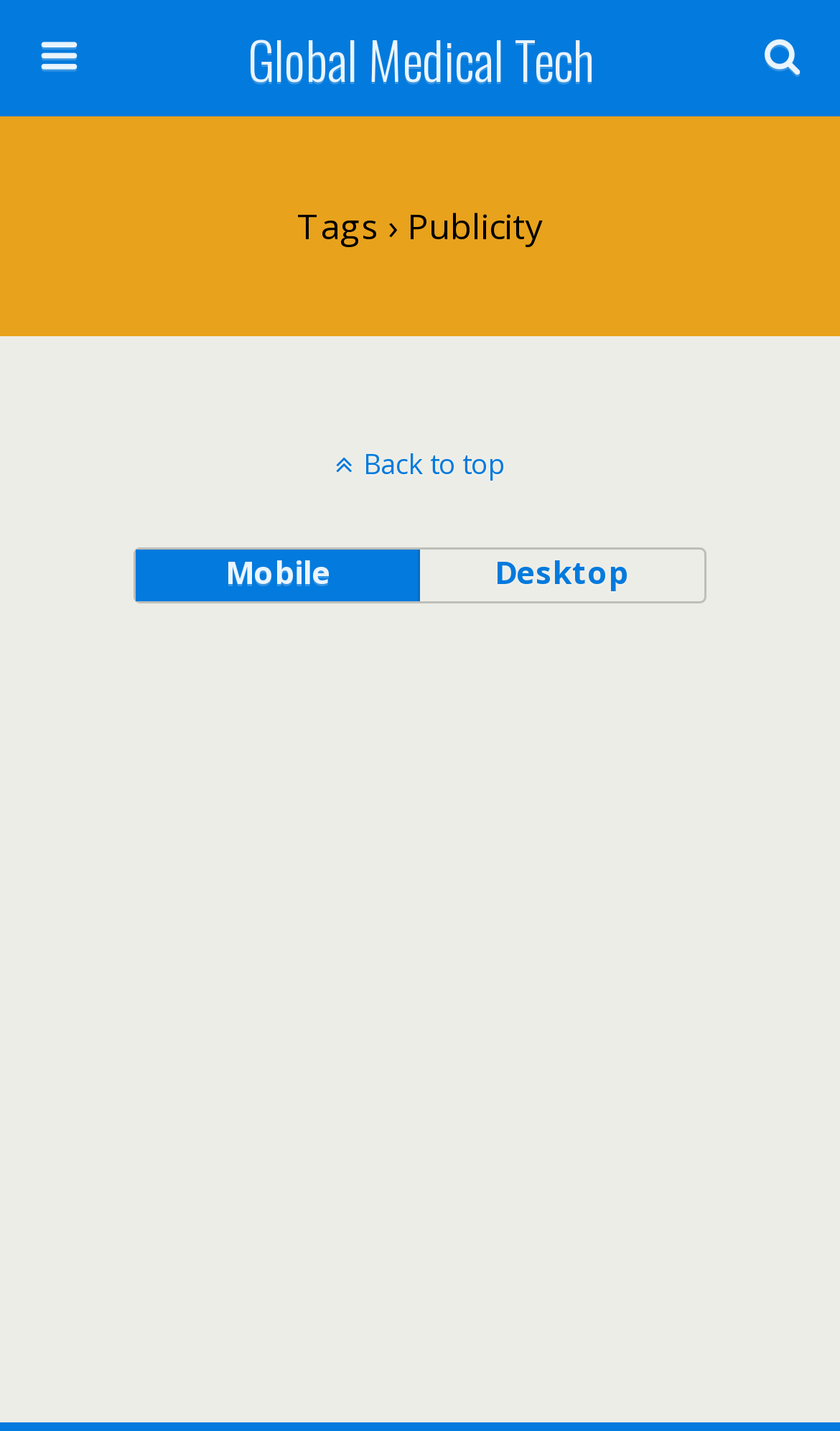Based on the element description name="submit" value="Search", identify the bounding box coordinates for the UI element. The coordinates should be in the format (top-left x, top-left y, bottom-right x, bottom-right y) and within the 0 to 1 range.

[0.764, 0.089, 0.949, 0.13]